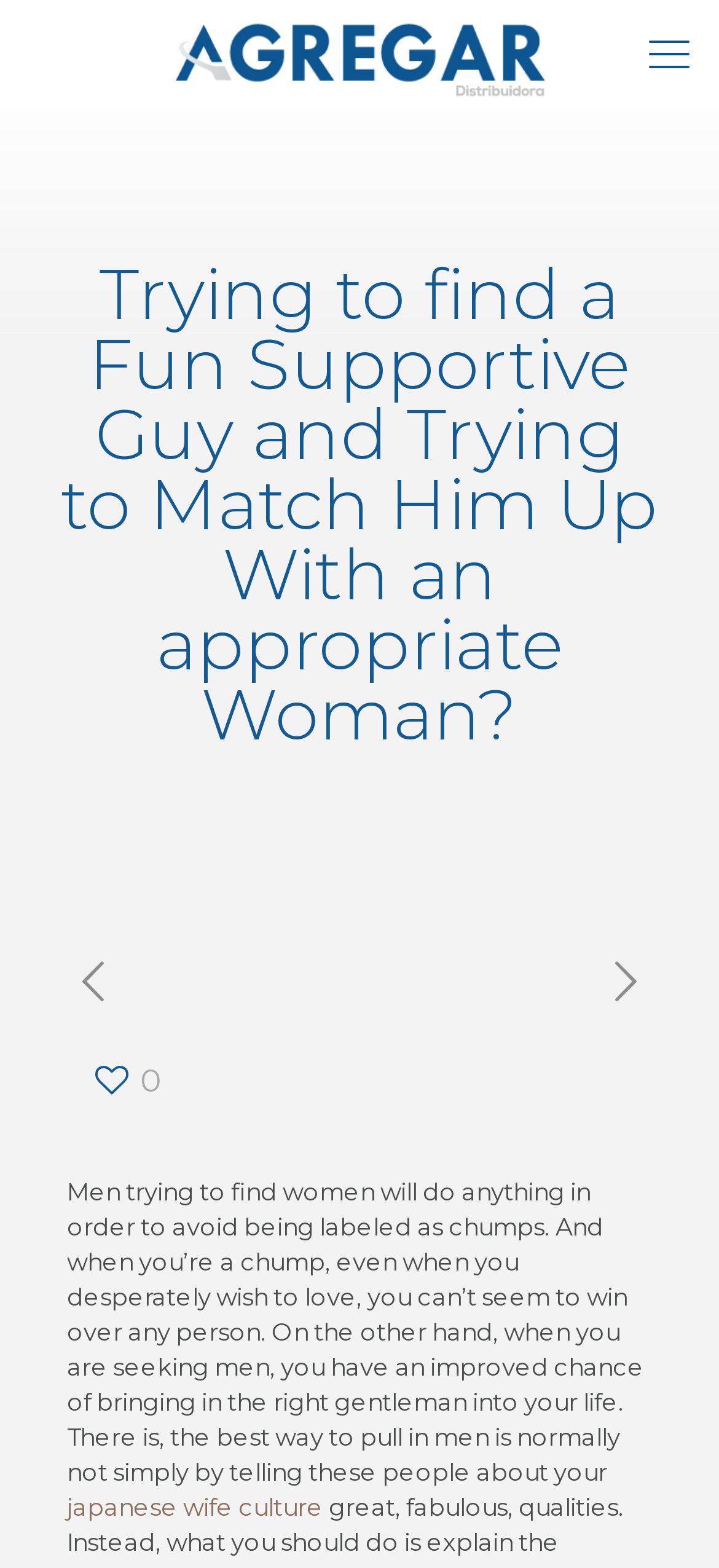What is the tone of the webpage?
Look at the webpage screenshot and answer the question with a detailed explanation.

The tone of the webpage appears to be informative and advisory, with a focus on providing helpful guidance and advice on dating and relationships rather than being promotional or sales-oriented.